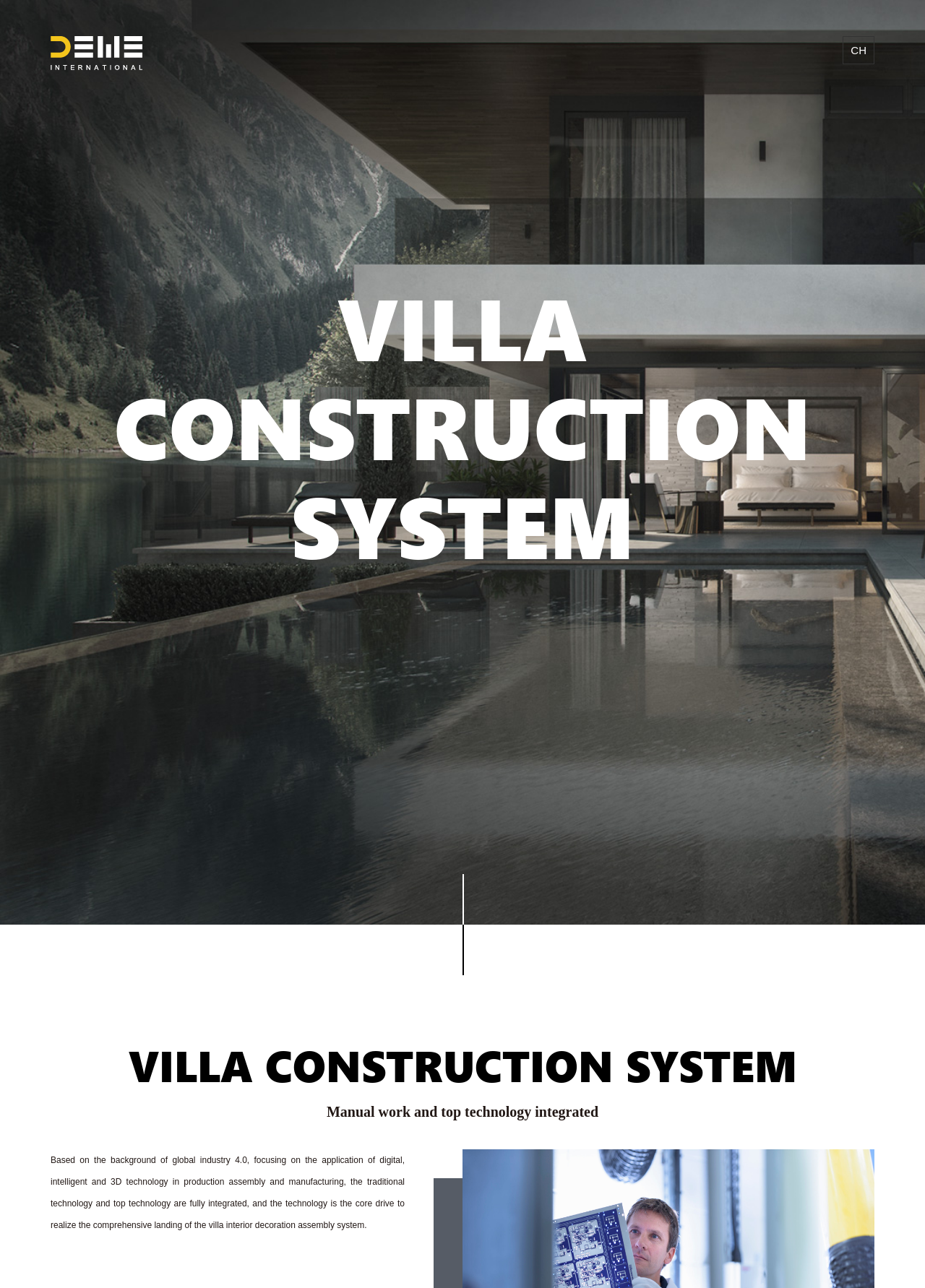Please provide the bounding box coordinate of the region that matches the element description: CH. Coordinates should be in the format (top-left x, top-left y, bottom-right x, bottom-right y) and all values should be between 0 and 1.

[0.912, 0.029, 0.945, 0.049]